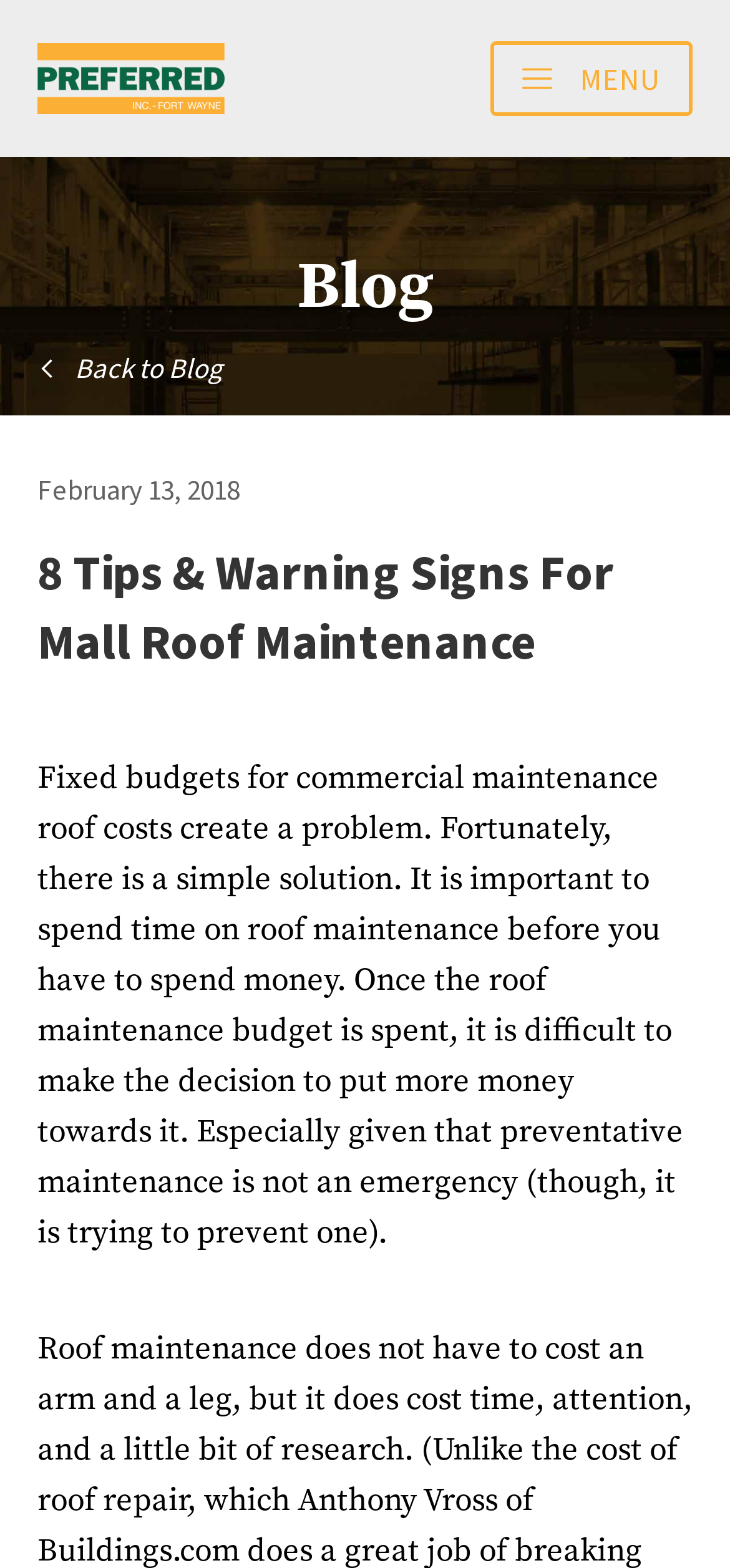Determine the bounding box coordinates for the UI element with the following description: ".BreadcrumbsBackIcon_st0{fill:#4E4E4E;} Back to Blog". The coordinates should be four float numbers between 0 and 1, represented as [left, top, right, bottom].

[0.051, 0.223, 0.305, 0.248]